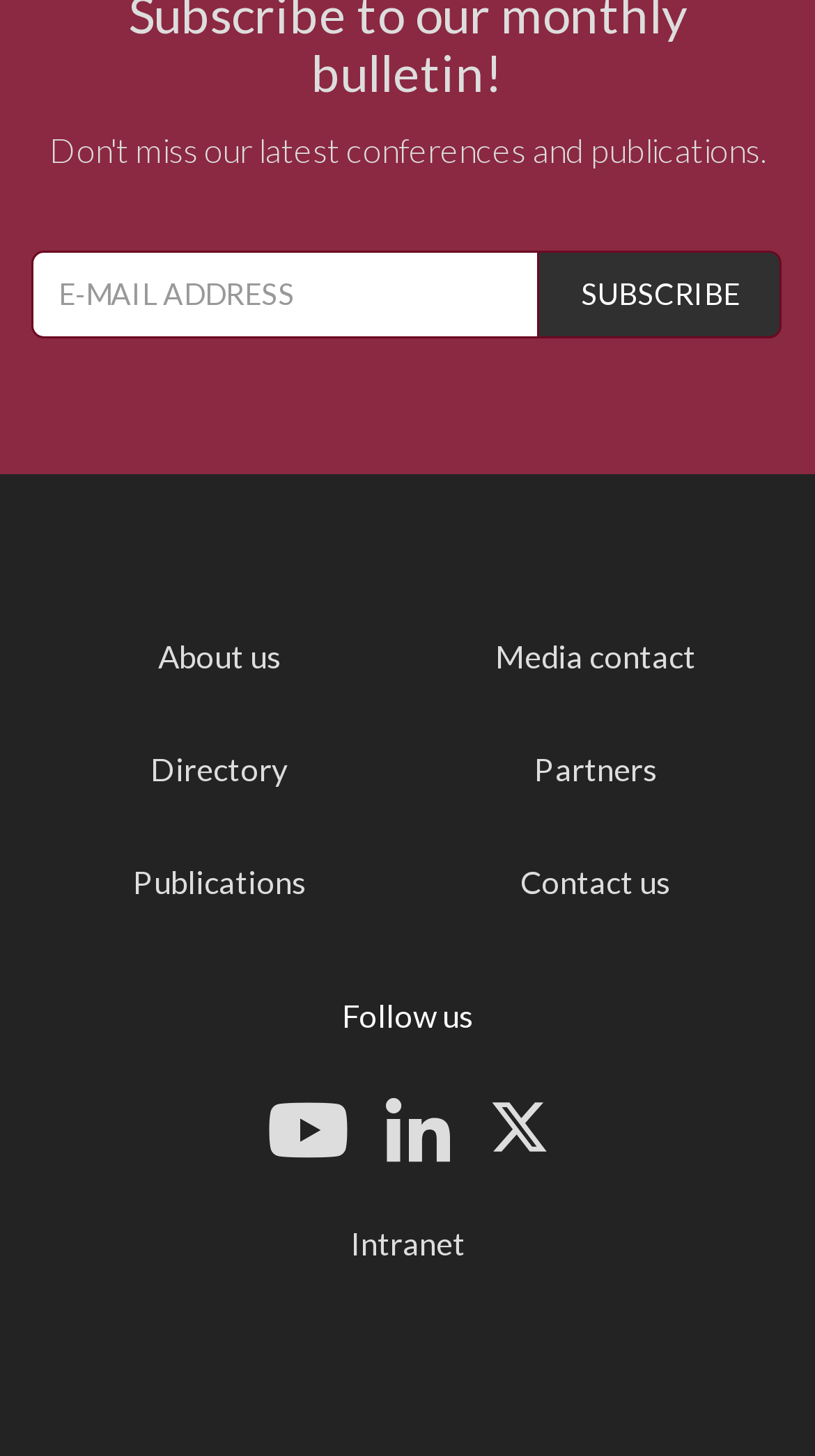How many social media links are there?
Could you please answer the question thoroughly and with as much detail as possible?

There are three social media links, represented by icons, located below the 'Follow us' text. These links are likely to Facebook, Twitter, and LinkedIn, respectively.